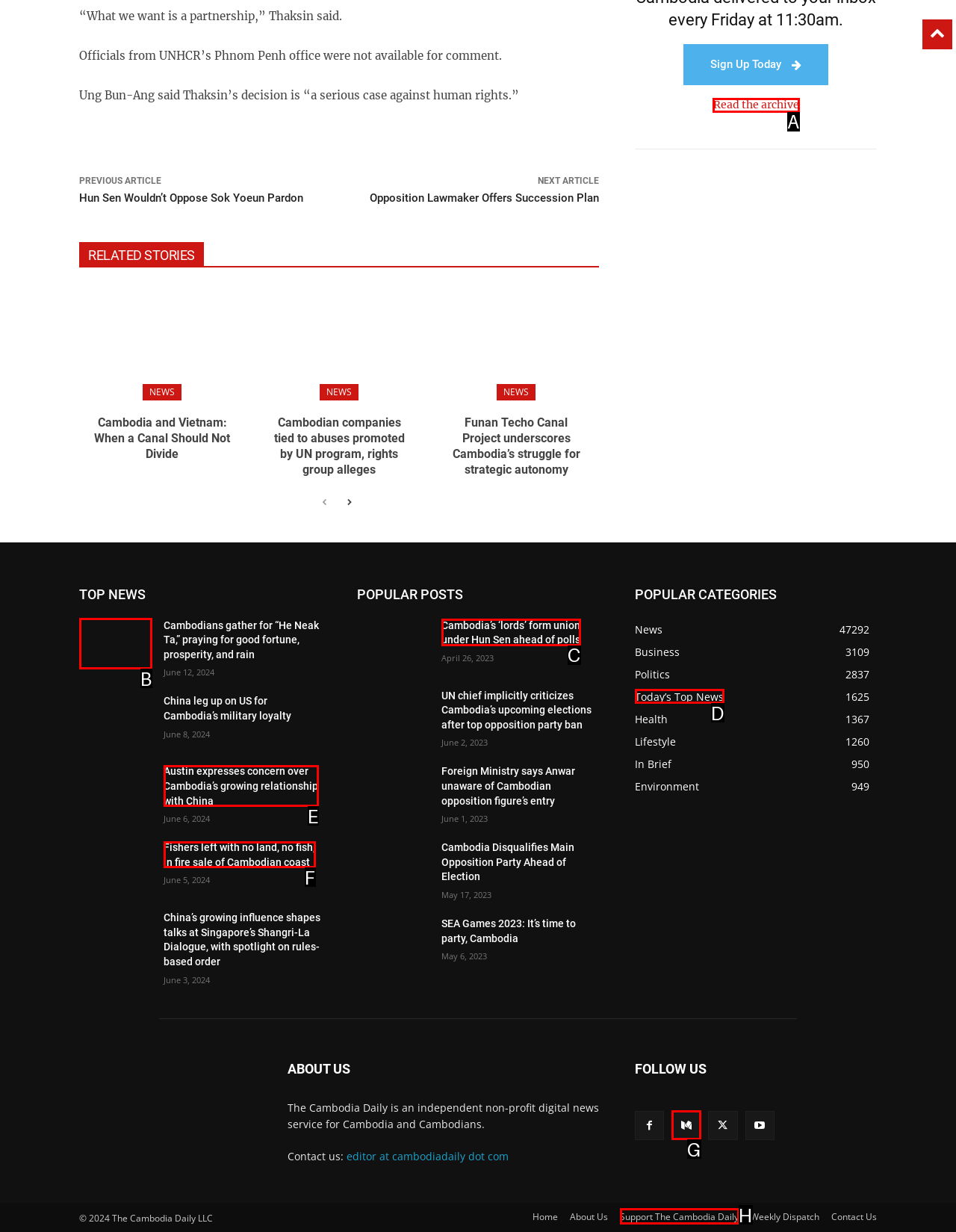Tell me the letter of the UI element to click in order to accomplish the following task: Read the archive
Answer with the letter of the chosen option from the given choices directly.

A